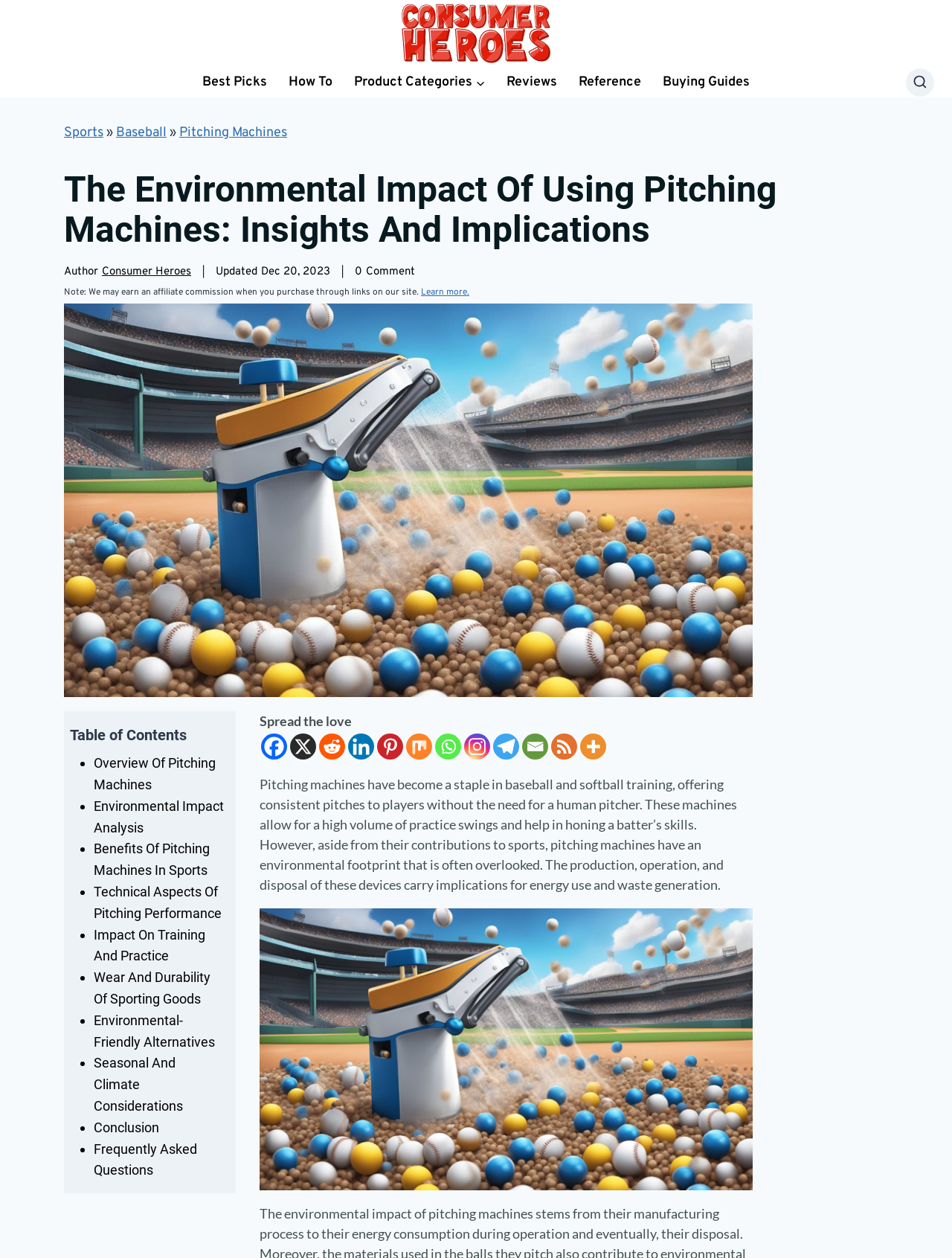Identify the bounding box for the UI element that is described as follows: "Reviews".

[0.521, 0.053, 0.597, 0.078]